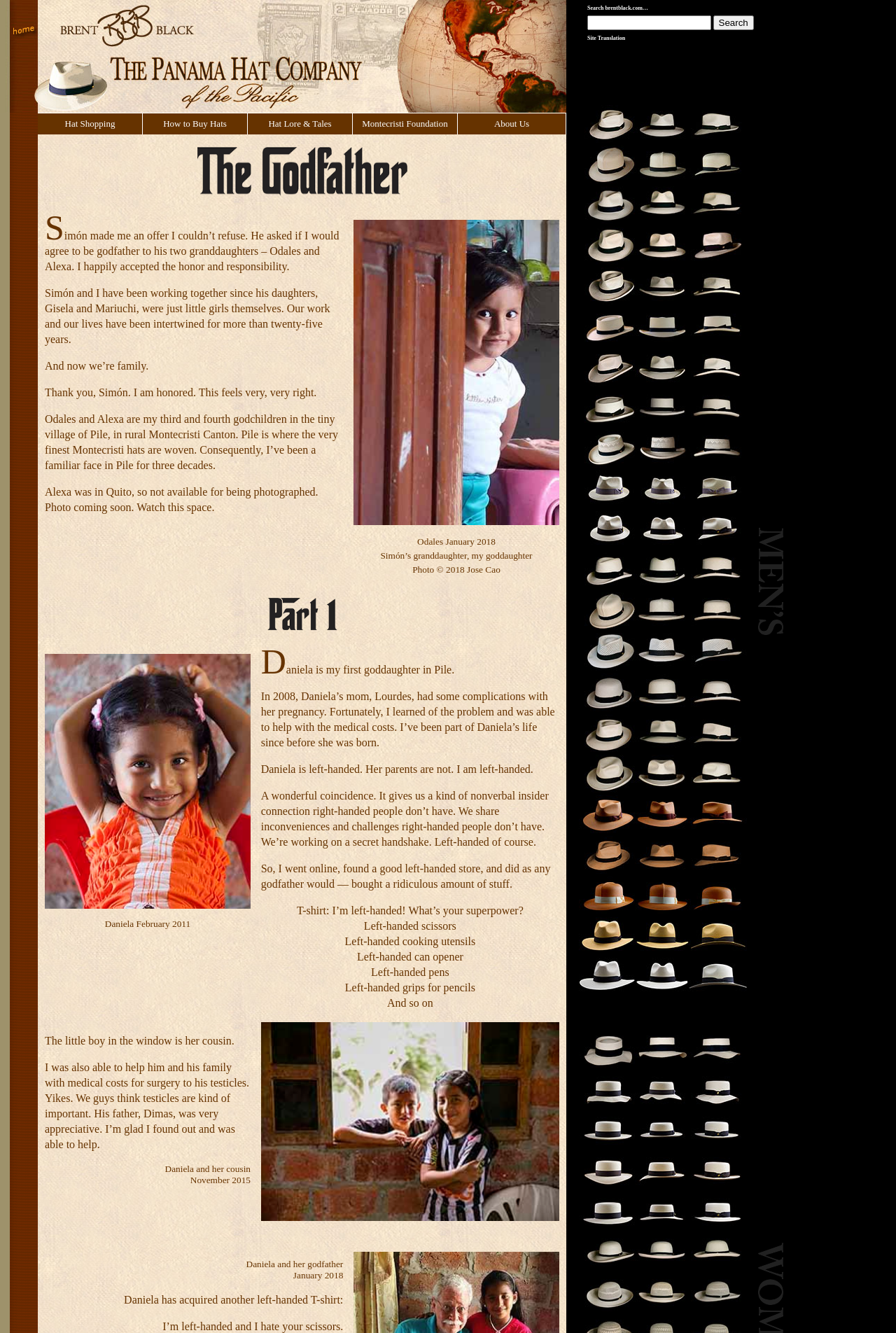How many godchildren does the author have?
Please provide a detailed and comprehensive answer to the question.

The author mentions being the godfather to Odales and Alexa, and also mentions Daniela, who is his first goddaughter in Pile. Therefore, the author has four godchildren.